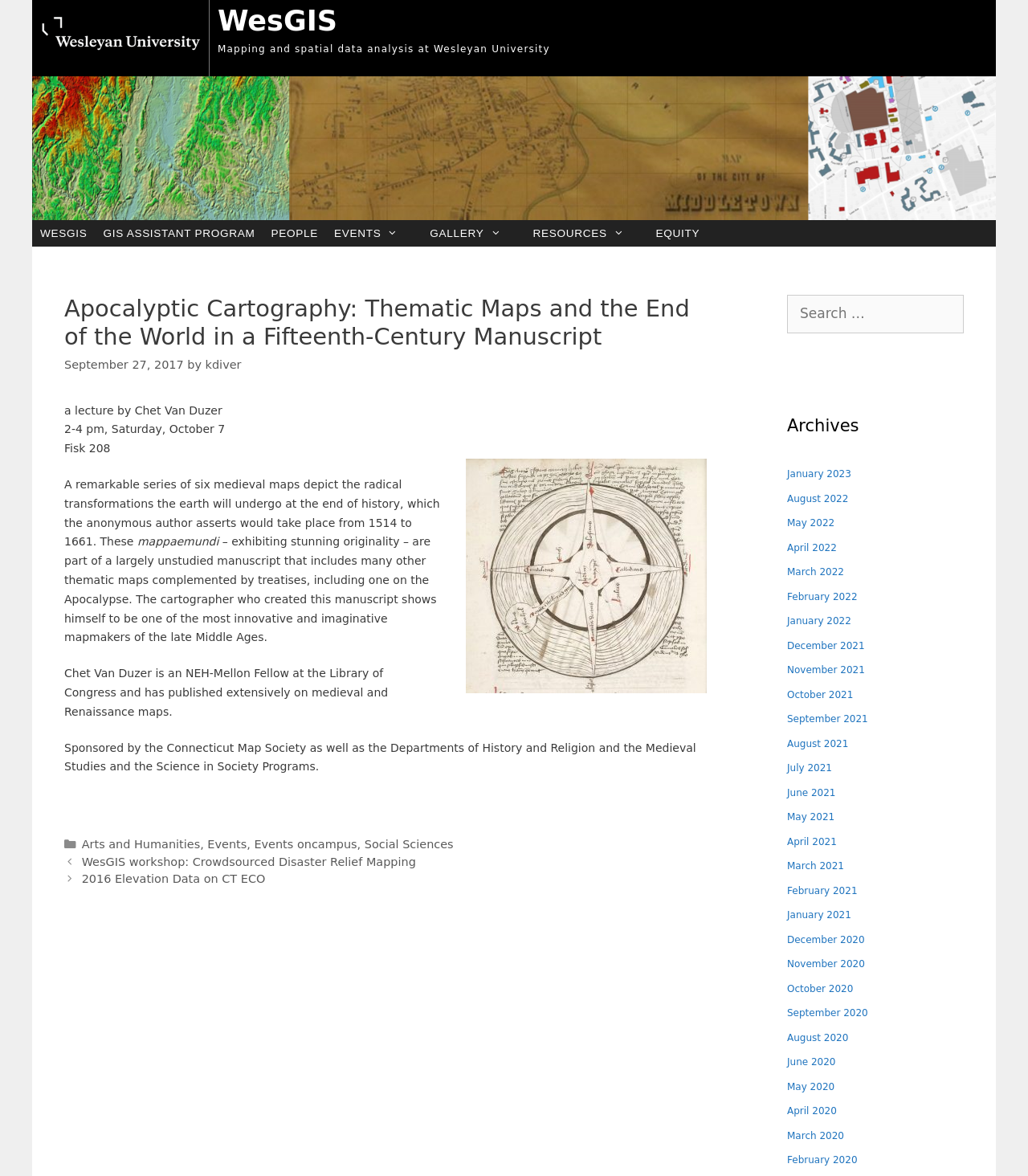Explain the webpage's design and content in an elaborate manner.

This webpage is about Apocalyptic Cartography, specifically a lecture by Chet Van Duzer on thematic maps and the end of the world in a fifteenth-century manuscript. At the top left corner, there is a logo of Wesleyan University, and next to it, a banner with the site title "WesGIS" and a tagline "Mapping and spatial data analysis at Wesleyan University". Below the banner, there is a primary navigation menu with links to "WESGIS", "GIS ASSISTANT PROGRAM", "PEOPLE", "EVENTS", "GALLERY", "RESOURCES", and "EQUITY".

The main content of the page is an article about the lecture, which includes a heading, a time and date, and a brief description of the event. The article also mentions the speaker, Chet Van Duzer, and his background as an NEH-Mellon Fellow at the Library of Congress. The event is sponsored by the Connecticut Map Society and several departments and programs at Wesleyan University.

On the right side of the page, there is a complementary section with a search box and an archives section. The archives section lists links to monthly archives from January 2023 to February 2020.

There are no images on the page except for the Wesleyan University logo and the WesGIS logo. The overall layout is organized, with clear headings and concise text.